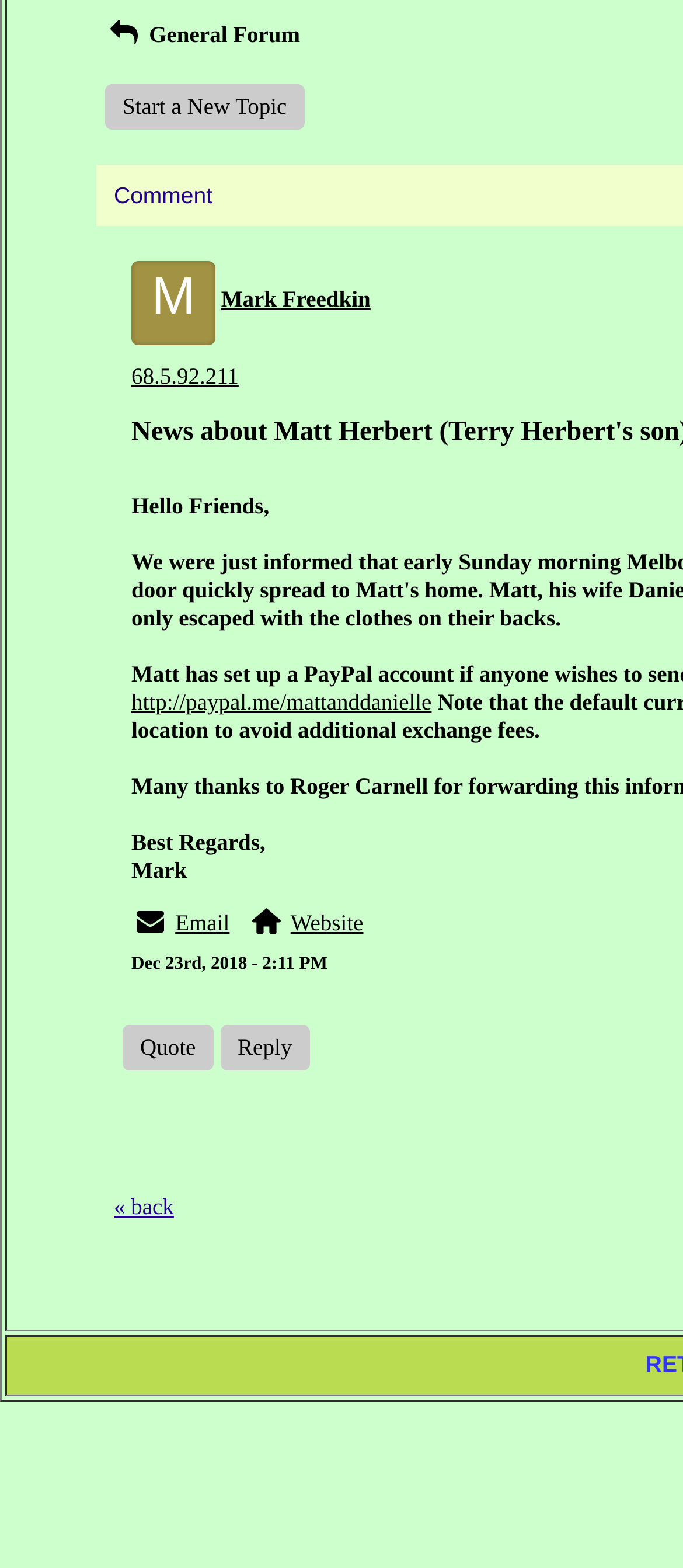What is the date of the post?
Analyze the image and provide a thorough answer to the question.

The date of the post can be determined by looking at the static text element 'Dec 23rd, 2018 - 2:11 PM' at the bottom of the post, which indicates the date and time the post was made.